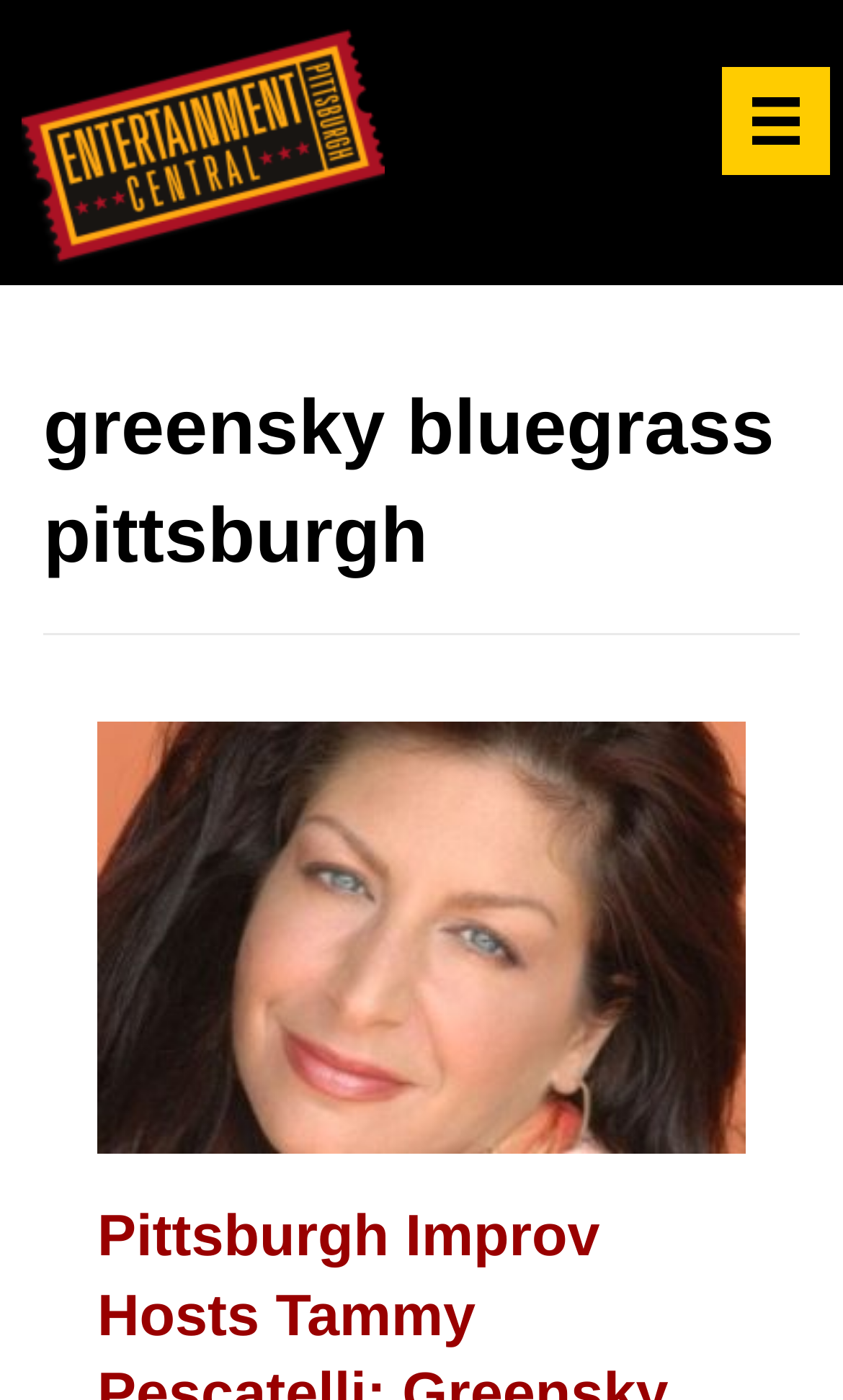Given the element description: "parent_node: Home aria-label="Menu"", predict the bounding box coordinates of this UI element. The coordinates must be four float numbers between 0 and 1, given as [left, top, right, bottom].

[0.856, 0.048, 0.985, 0.126]